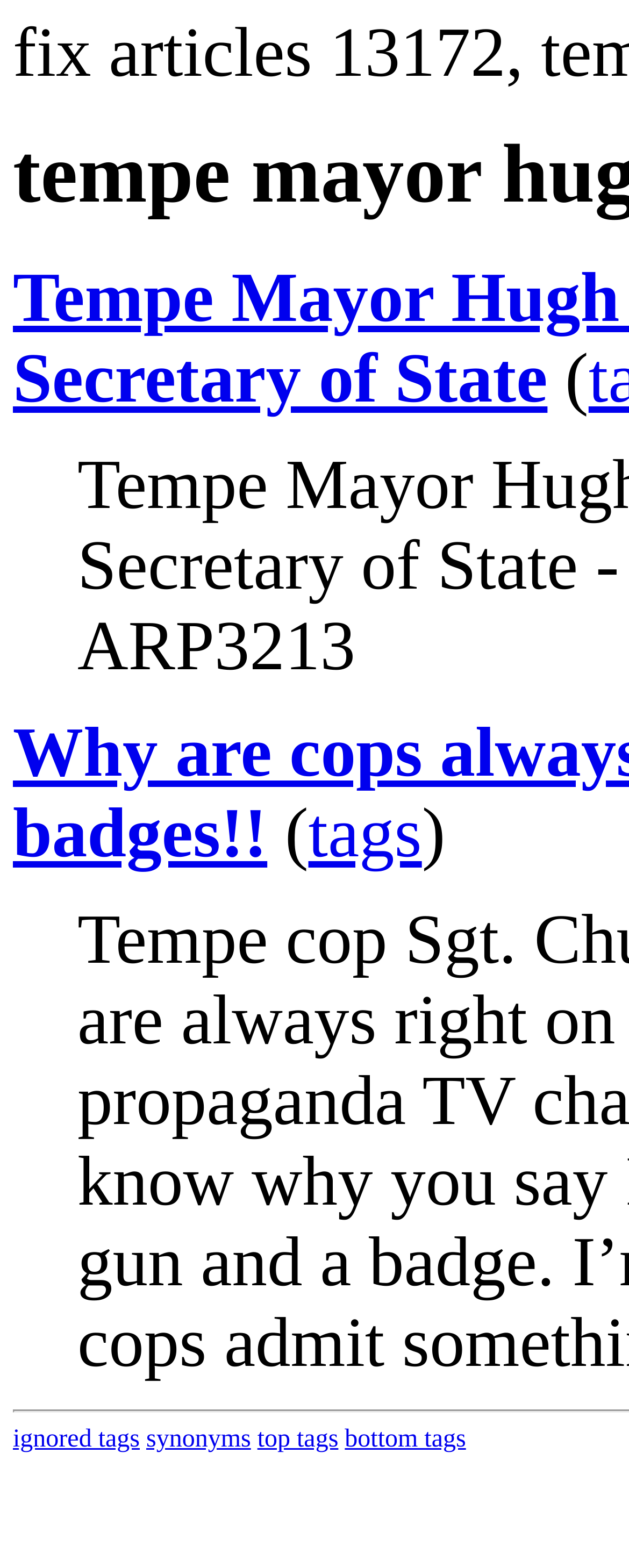Identify the first-level heading on the webpage and generate its text content.

tempe mayor hugh hallman